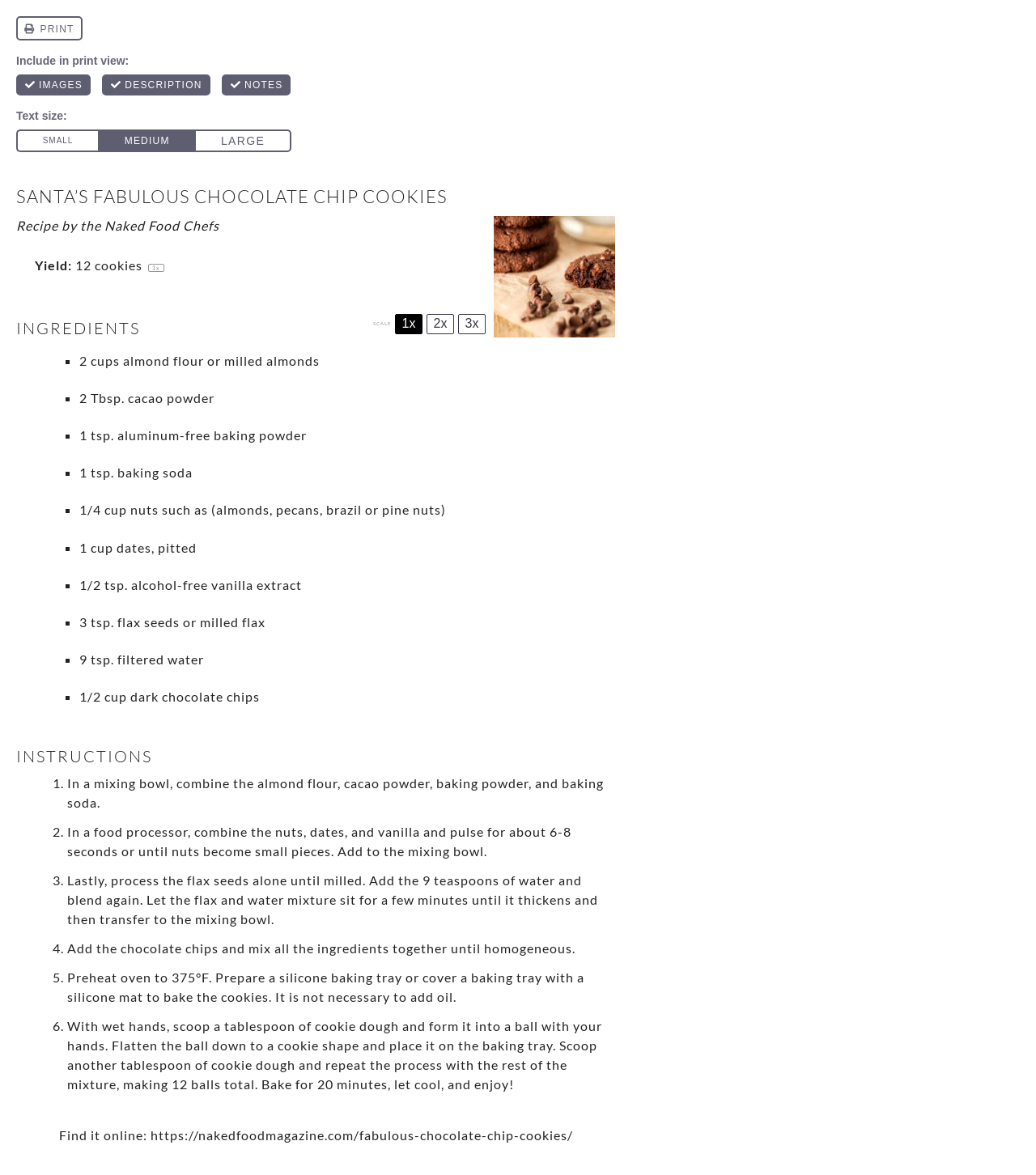Using details from the image, please answer the following question comprehensively:
What is the temperature for baking the cookies?

I found the answer by reading the instructions, specifically step 5, which mentions preheating the oven to 375°F to bake the cookies.